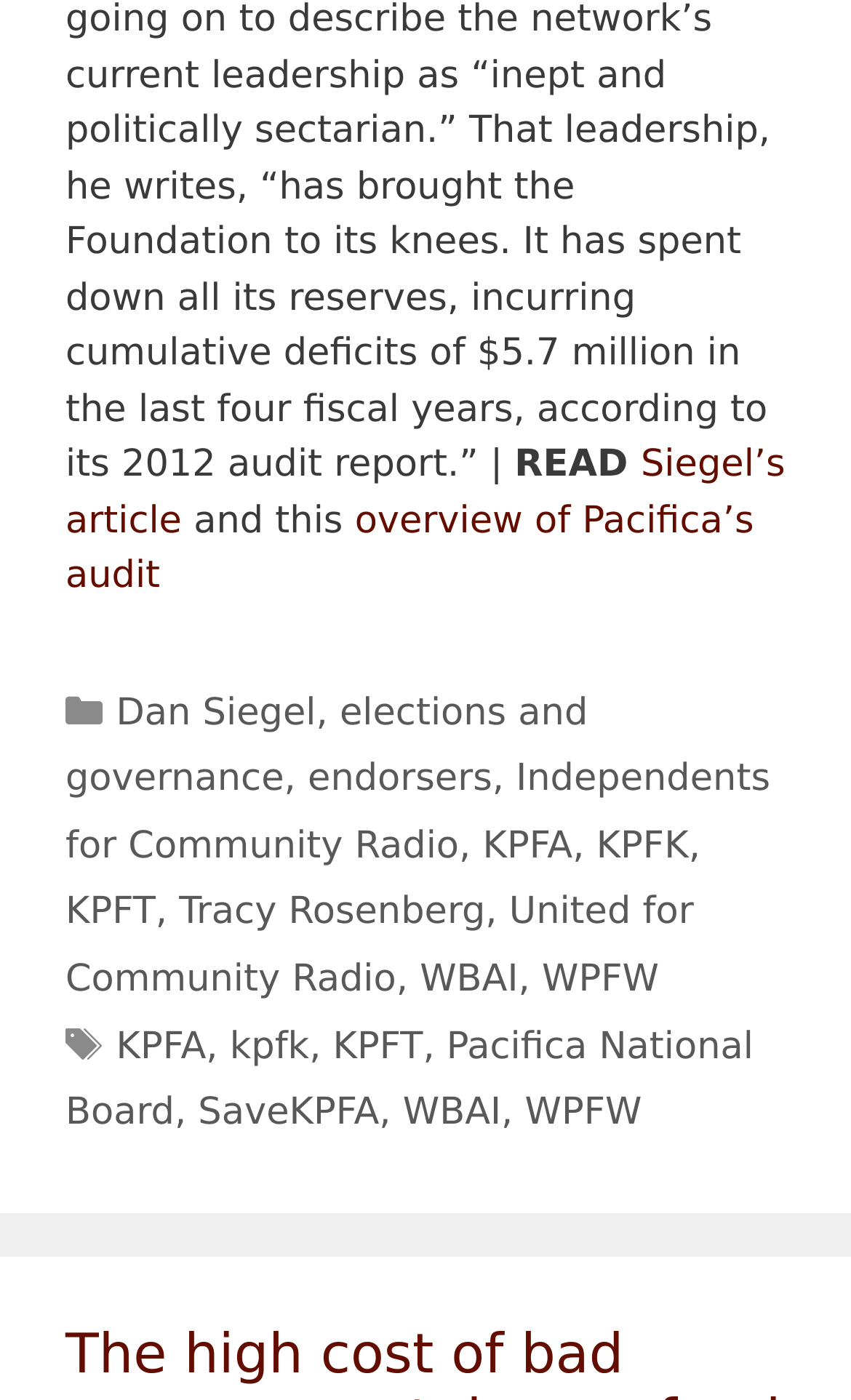Locate the bounding box of the UI element with the following description: "Siegel’s article".

[0.077, 0.317, 0.923, 0.388]